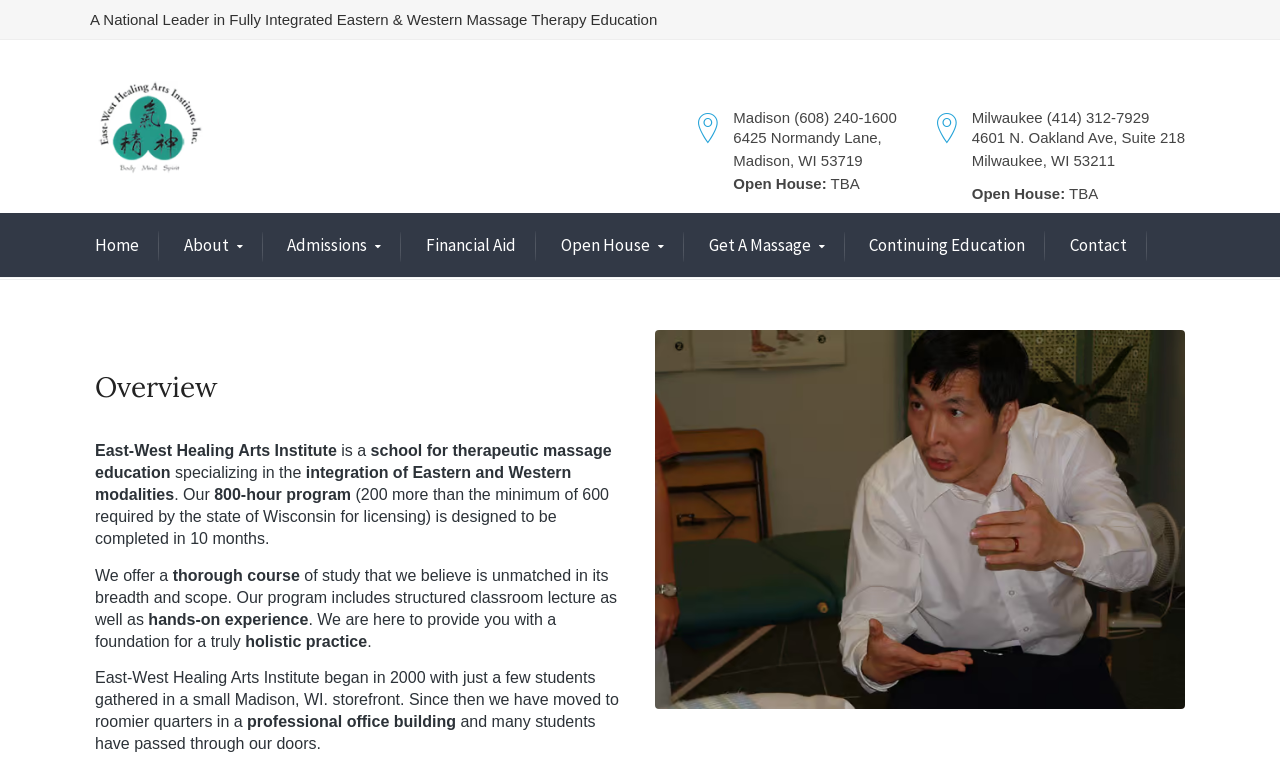Please determine the bounding box coordinates of the element's region to click in order to carry out the following instruction: "Get a massage". The coordinates should be four float numbers between 0 and 1, i.e., [left, top, right, bottom].

[0.554, 0.297, 0.644, 0.334]